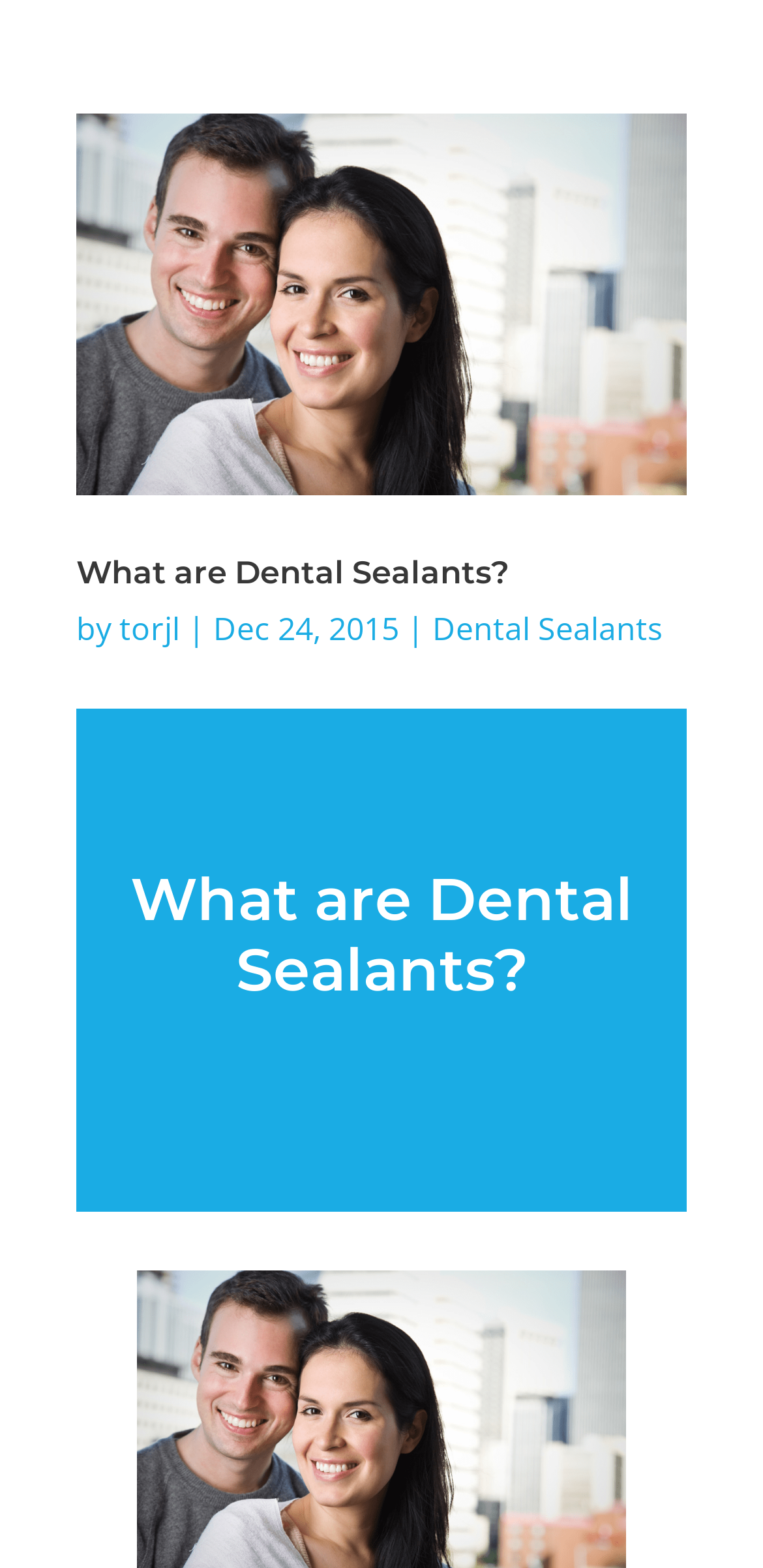What is the date of the blog post?
Refer to the image and provide a one-word or short phrase answer.

Dec 24, 2015